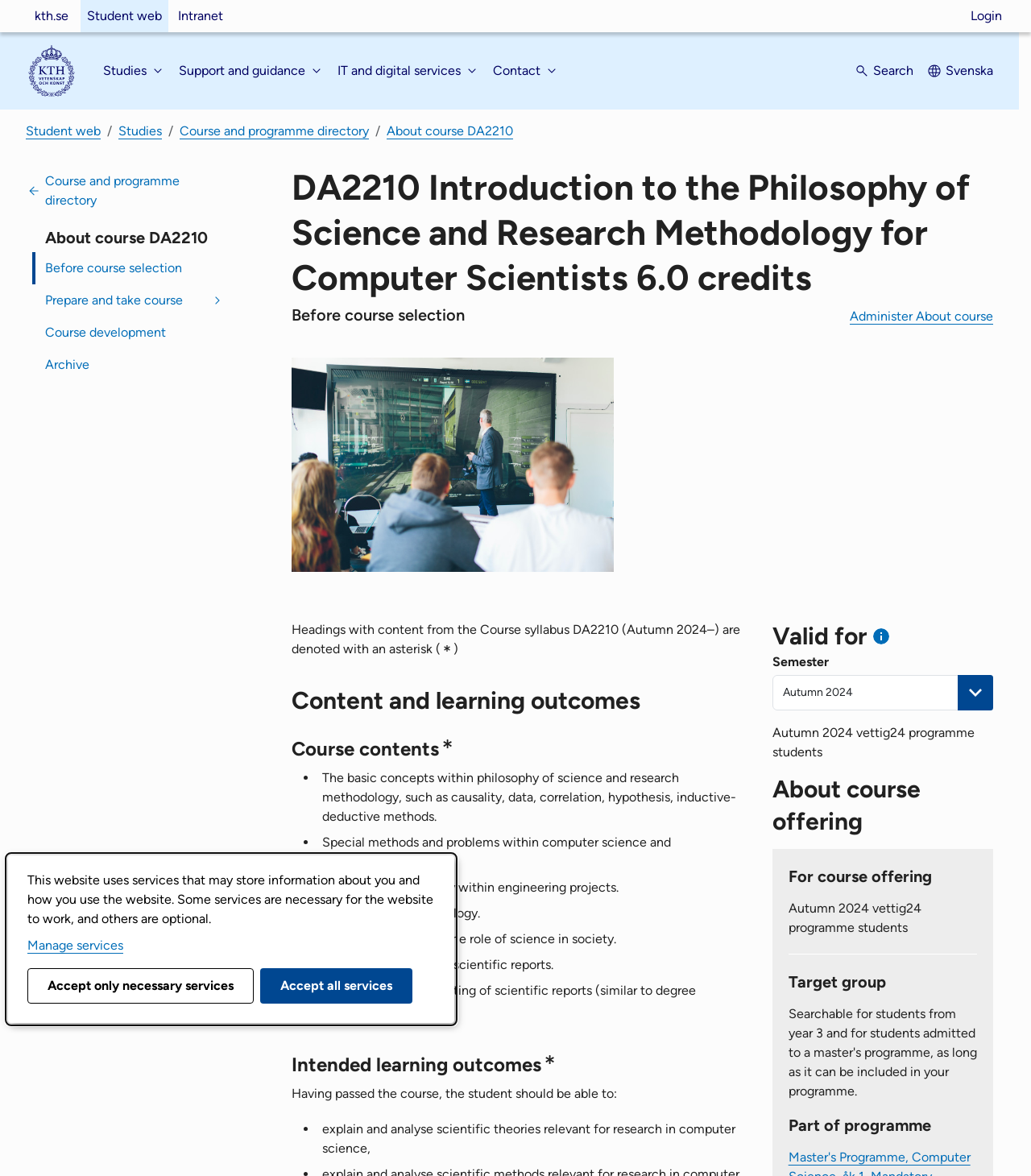Pinpoint the bounding box coordinates of the clickable area needed to execute the instruction: "Read about 'Reasons why Interior Car Lights won’t Turn Off'". The coordinates should be specified as four float numbers between 0 and 1, i.e., [left, top, right, bottom].

None